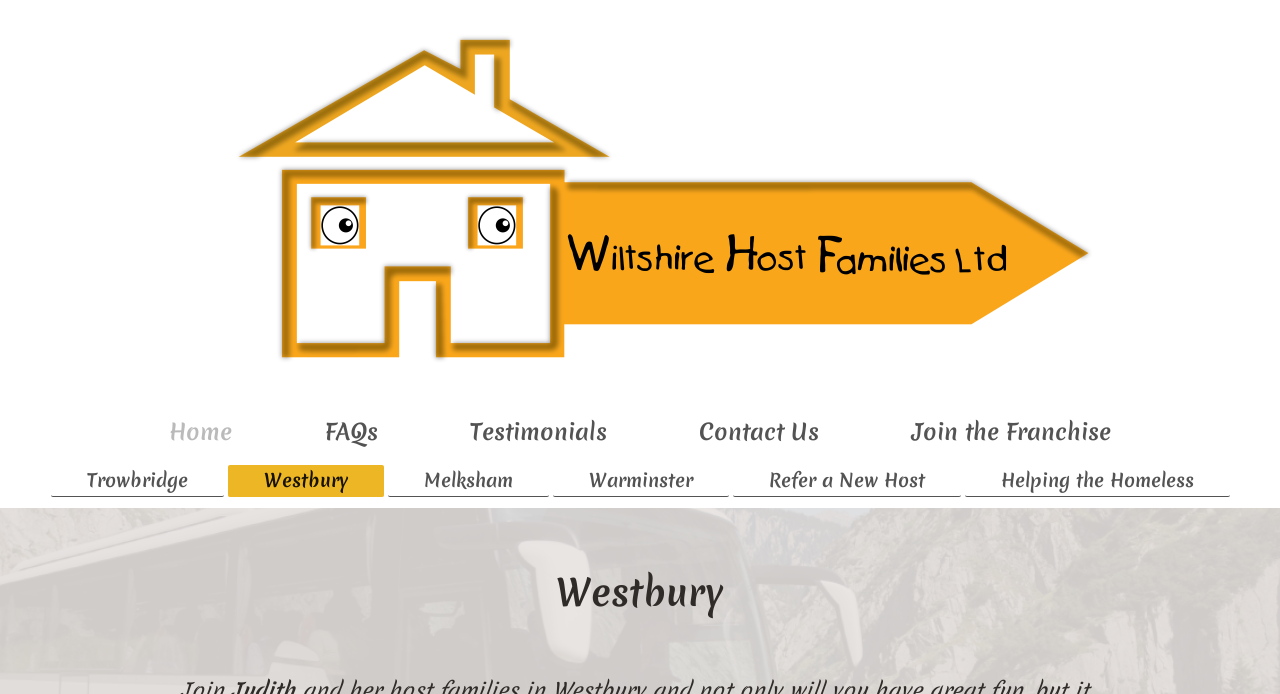Provide a short answer to the following question with just one word or phrase: What is the current location being focused on?

Westbury